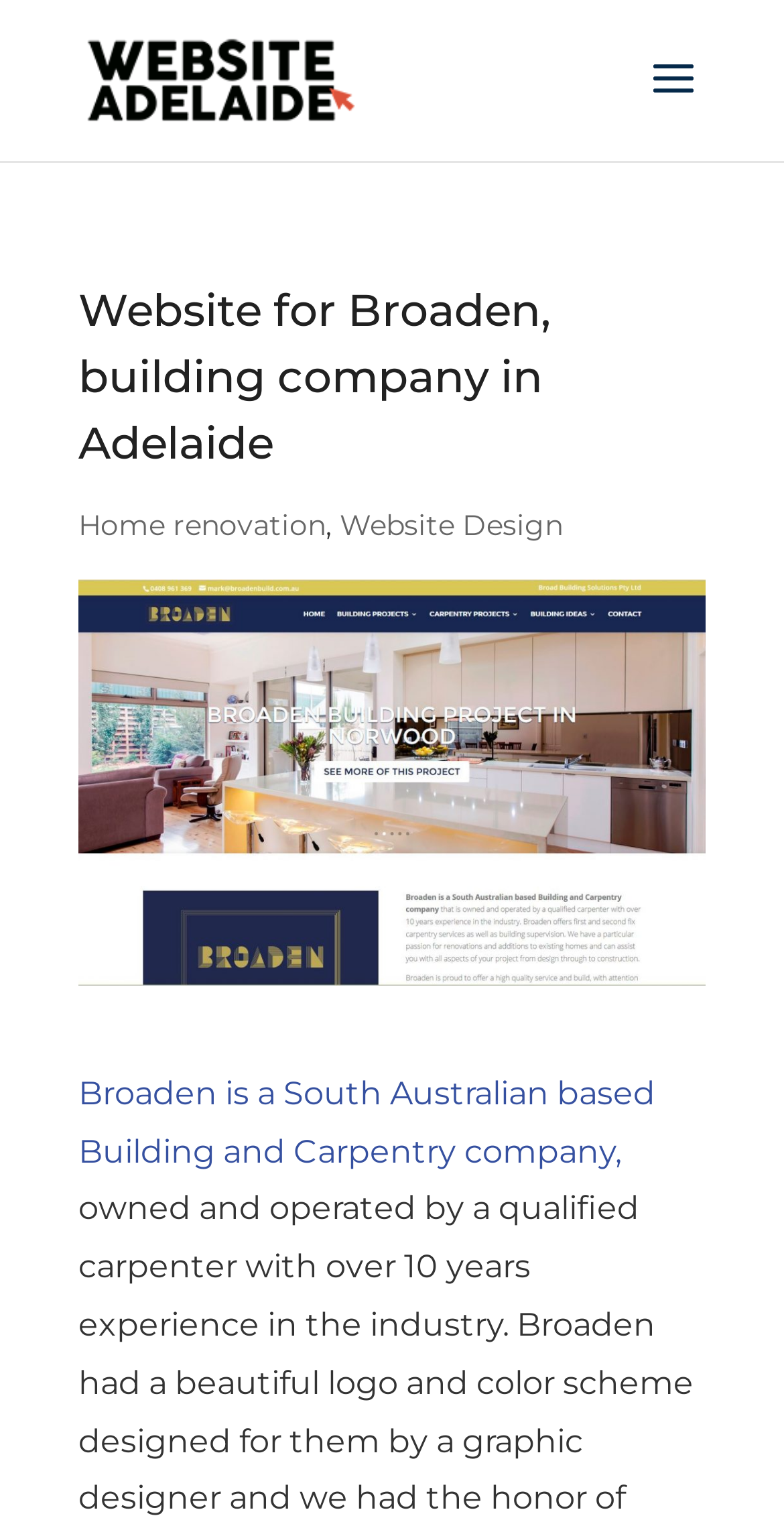What is the principal heading displayed on the webpage?

Website for Broaden, building company in Adelaide